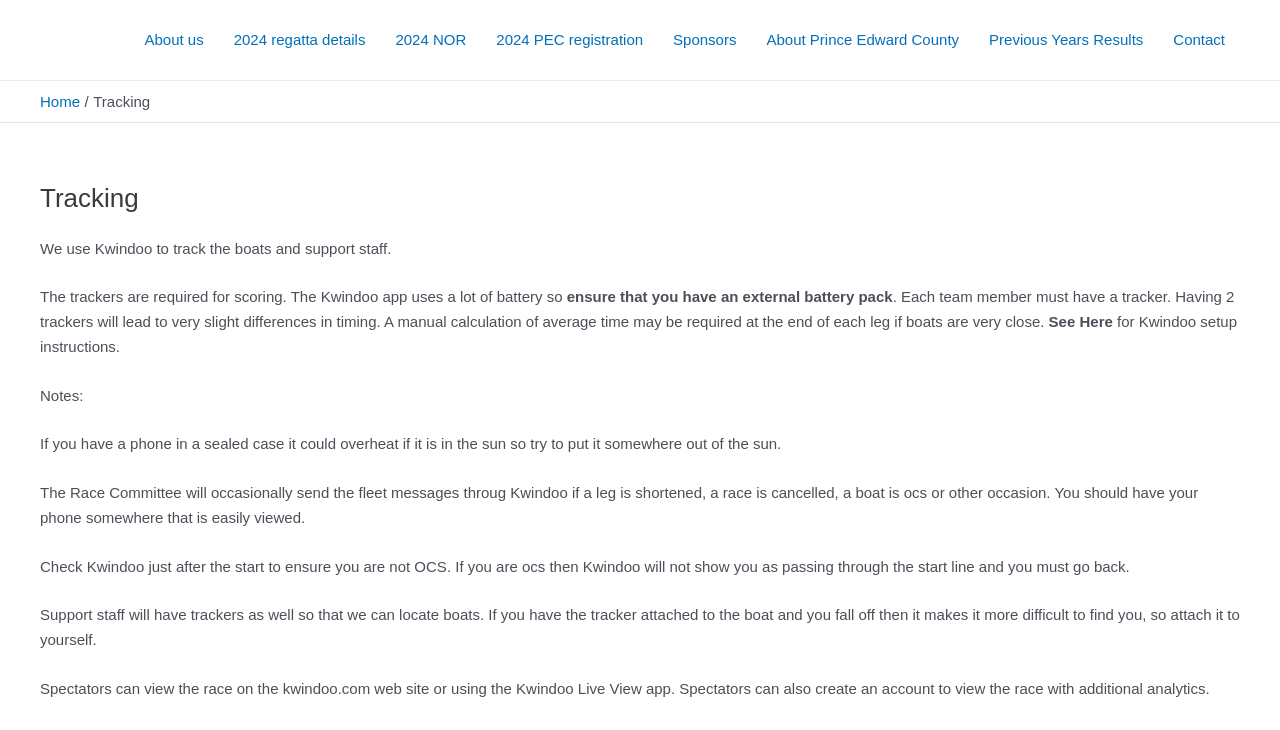What is the purpose of Kwindoo? Based on the image, give a response in one word or a short phrase.

Tracking boats and staff